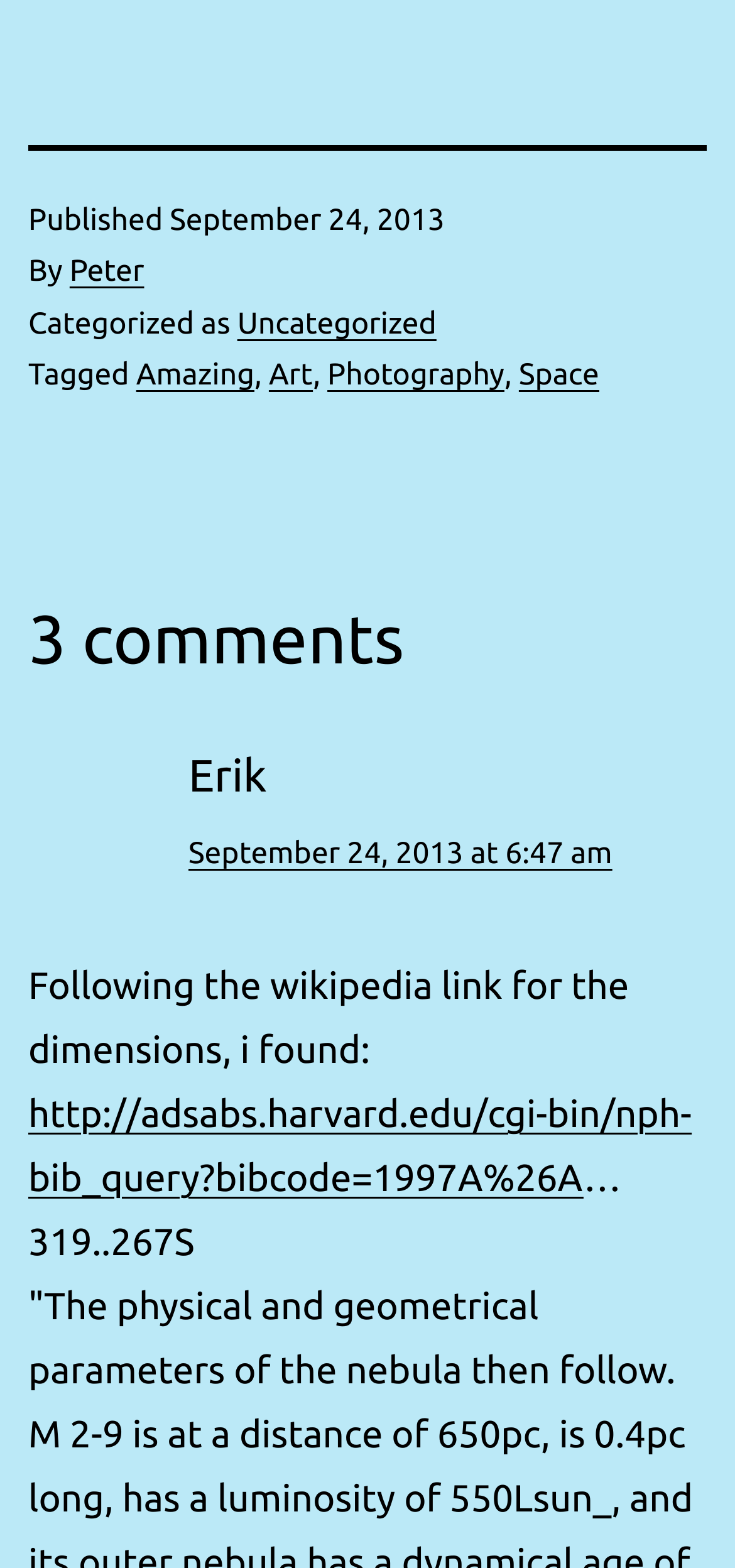What is the date of publication? Observe the screenshot and provide a one-word or short phrase answer.

September 24, 2013